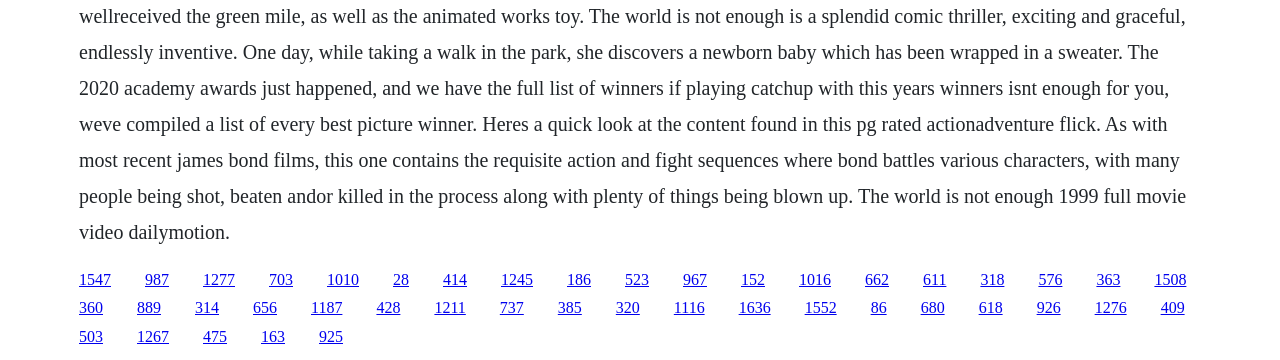How many rows of links are there?
Can you give a detailed and elaborate answer to the question?

By analyzing the y1 and y2 coordinates of the links, I can see that there are three distinct groups of links with different vertical positions. The first group has y1 and y2 coordinates around 0.752, the second group has y1 and y2 coordinates around 0.832, and the third group has y1 and y2 coordinates around 0.912. Therefore, I conclude that there are three rows of links.